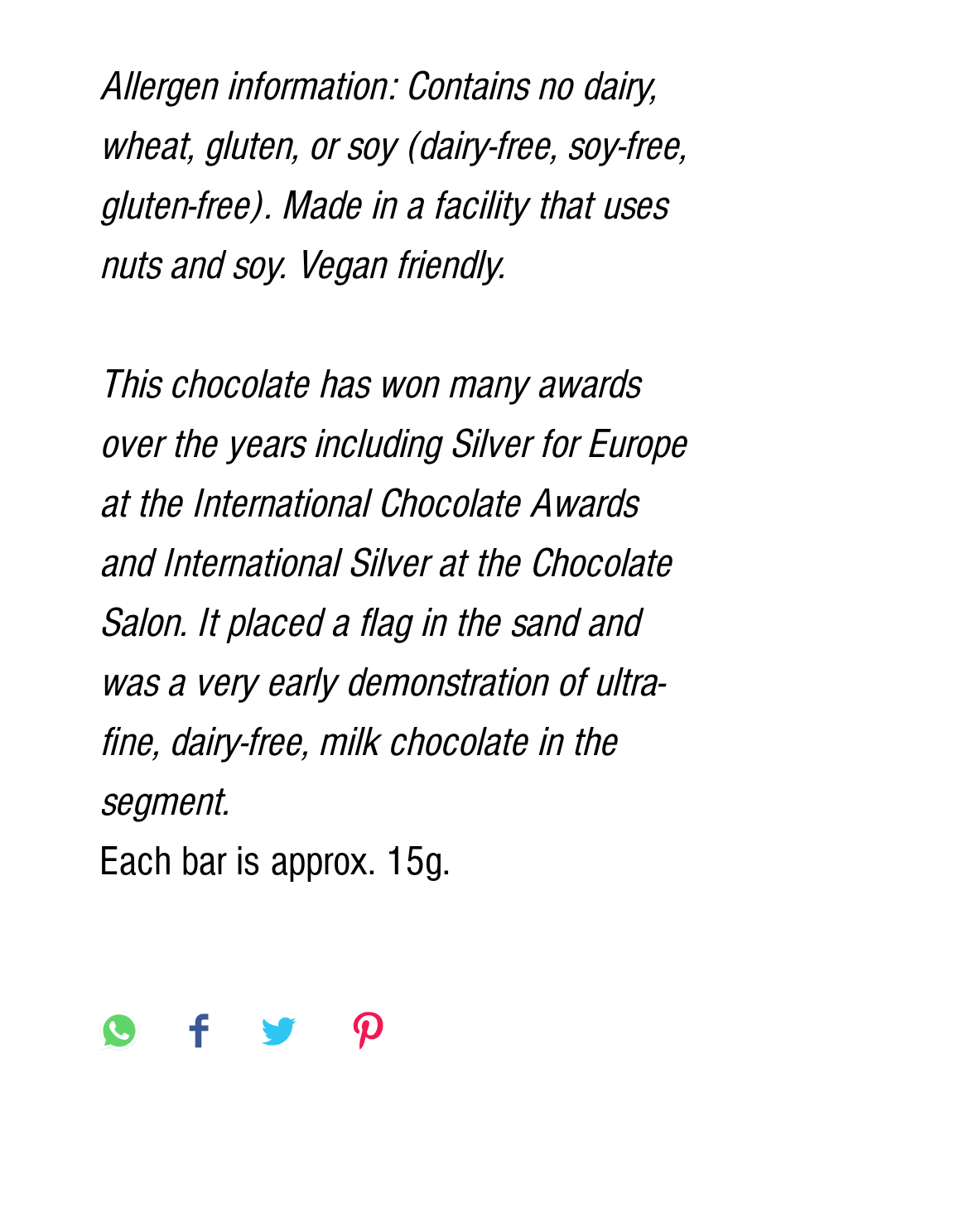What is the facility used to make this chocolate?
Please respond to the question with a detailed and informative answer.

From the StaticText element, it is mentioned that the chocolate is 'Made in a facility that uses nuts and soy.' This information is provided to inform customers about the production process and potential allergens.